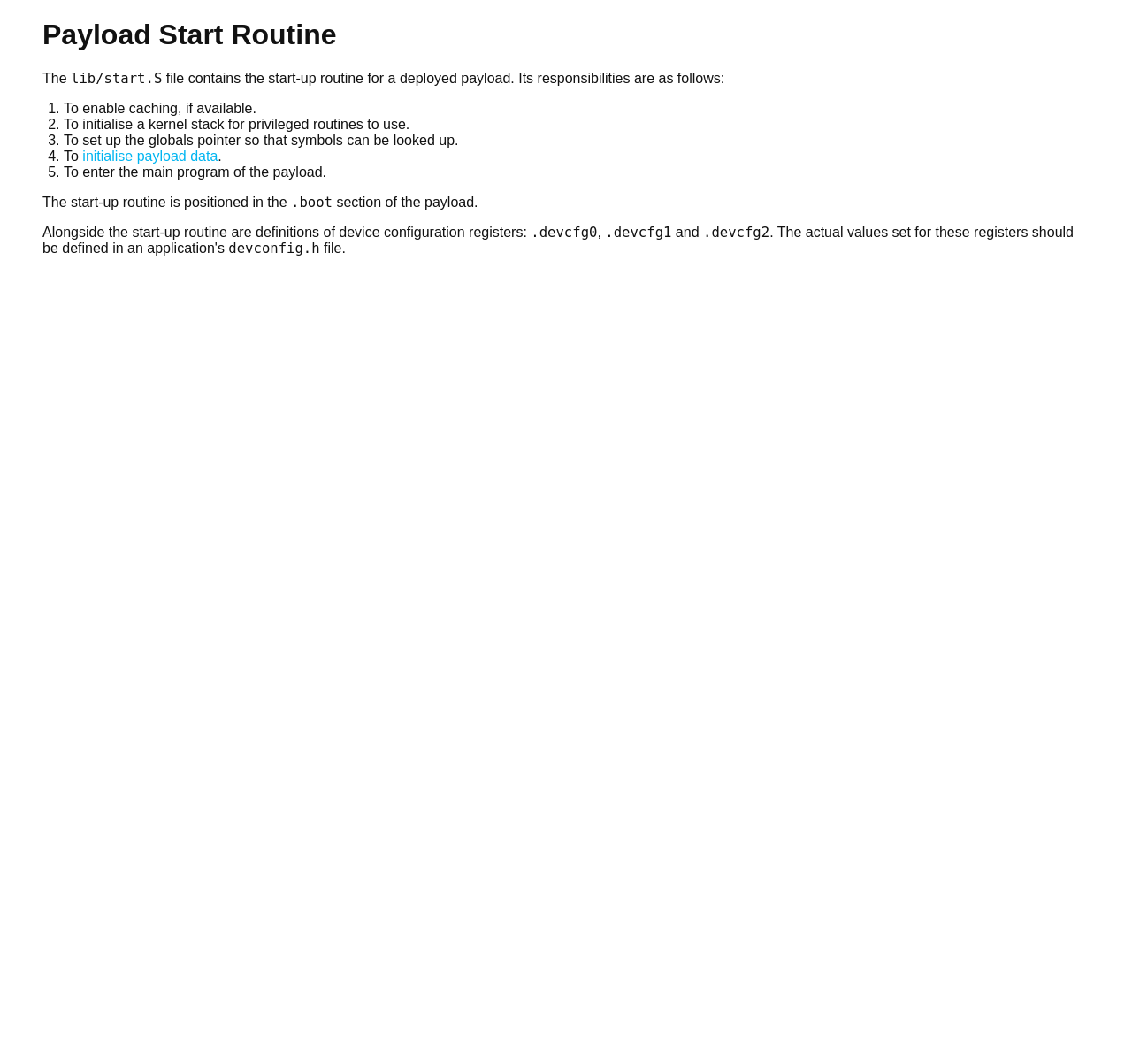What is the purpose of the globals pointer?
Offer a detailed and exhaustive answer to the question.

The globals pointer is set up by the start-up routine so that symbols can be looked up. This is one of the responsibilities of the start-up routine, as mentioned in the webpage.